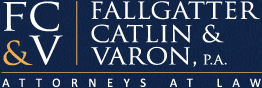Answer the following inquiry with a single word or phrase:
What is the color tone of the logo?

Darker shades